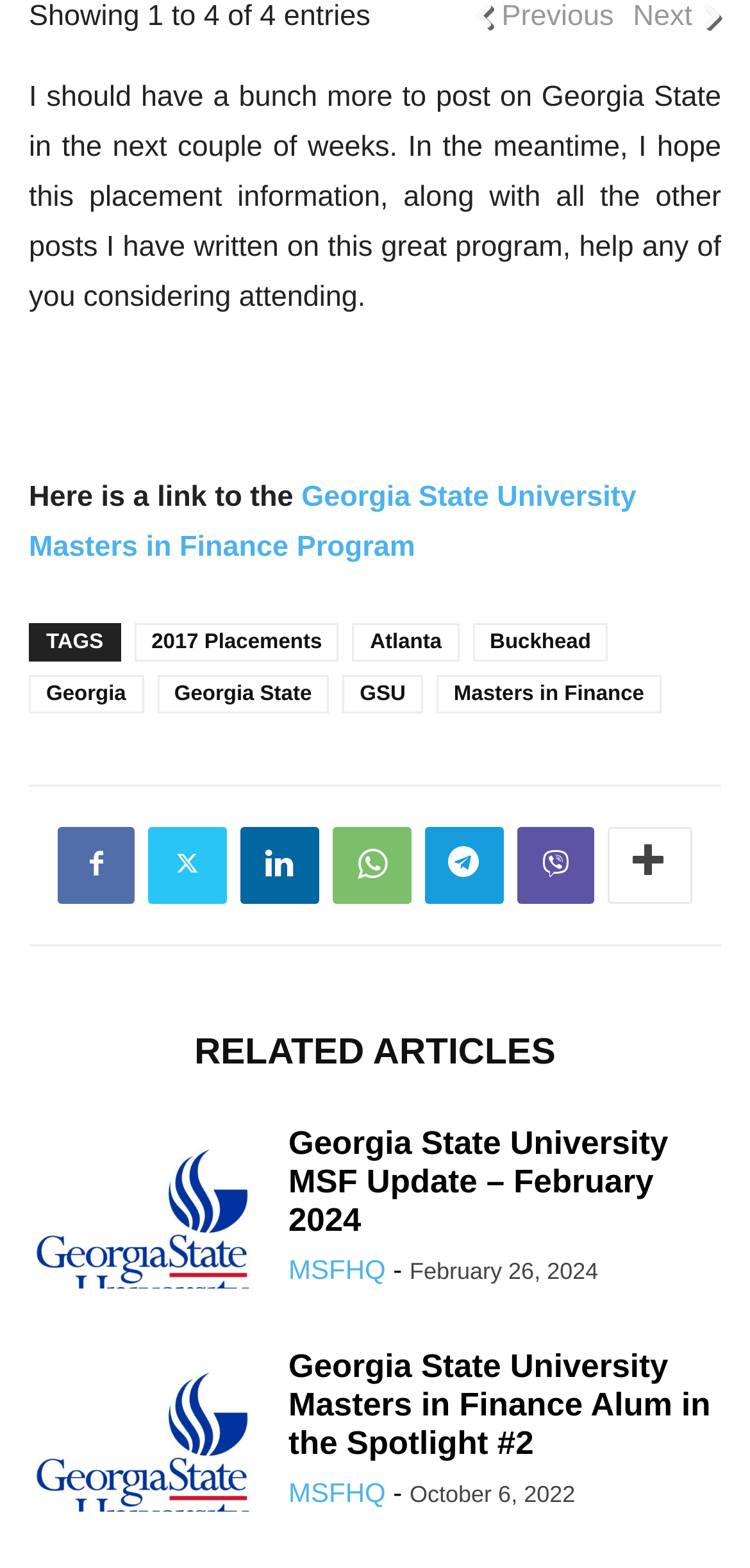What is the logo displayed on the webpage? Examine the screenshot and reply using just one word or a brief phrase.

Georgia State University Logo